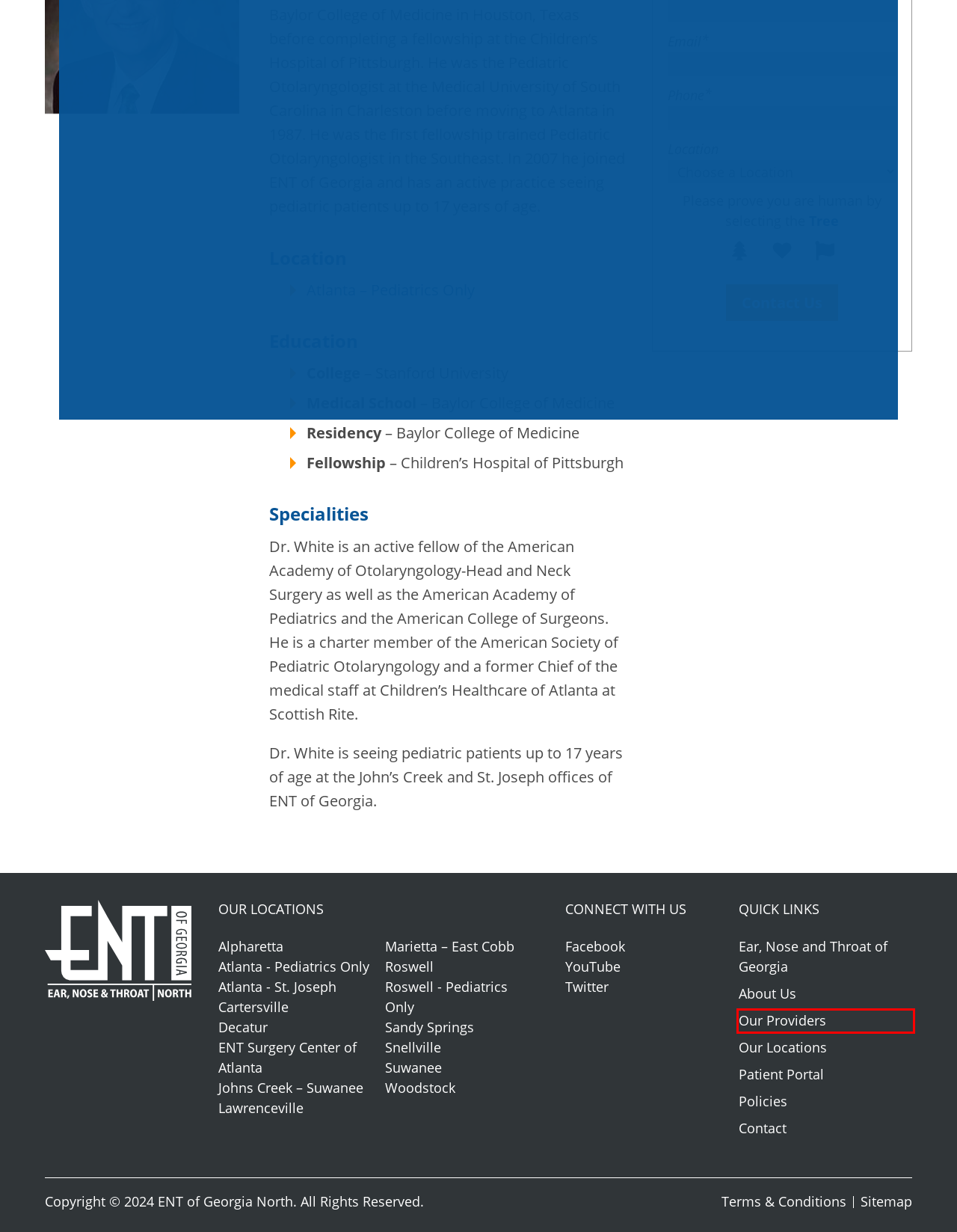Given a screenshot of a webpage with a red bounding box highlighting a UI element, determine which webpage description best matches the new webpage that appears after clicking the highlighted element. Here are the candidates:
A. Suwanee | ENT of Georgia North
B. Marietta – East Cobb | ENT of Georgia North
C. Cartersville | ENT of Georgia North
D. Our Providers | ENT of Georgia North
E. Snellville | ENT of Georgia North
F. Terms & Conditions | ENT of Georgia North
G. Decatur | ENT of Georgia North
H. Roswell - Pediatrics Only | ENT of Georgia North

D